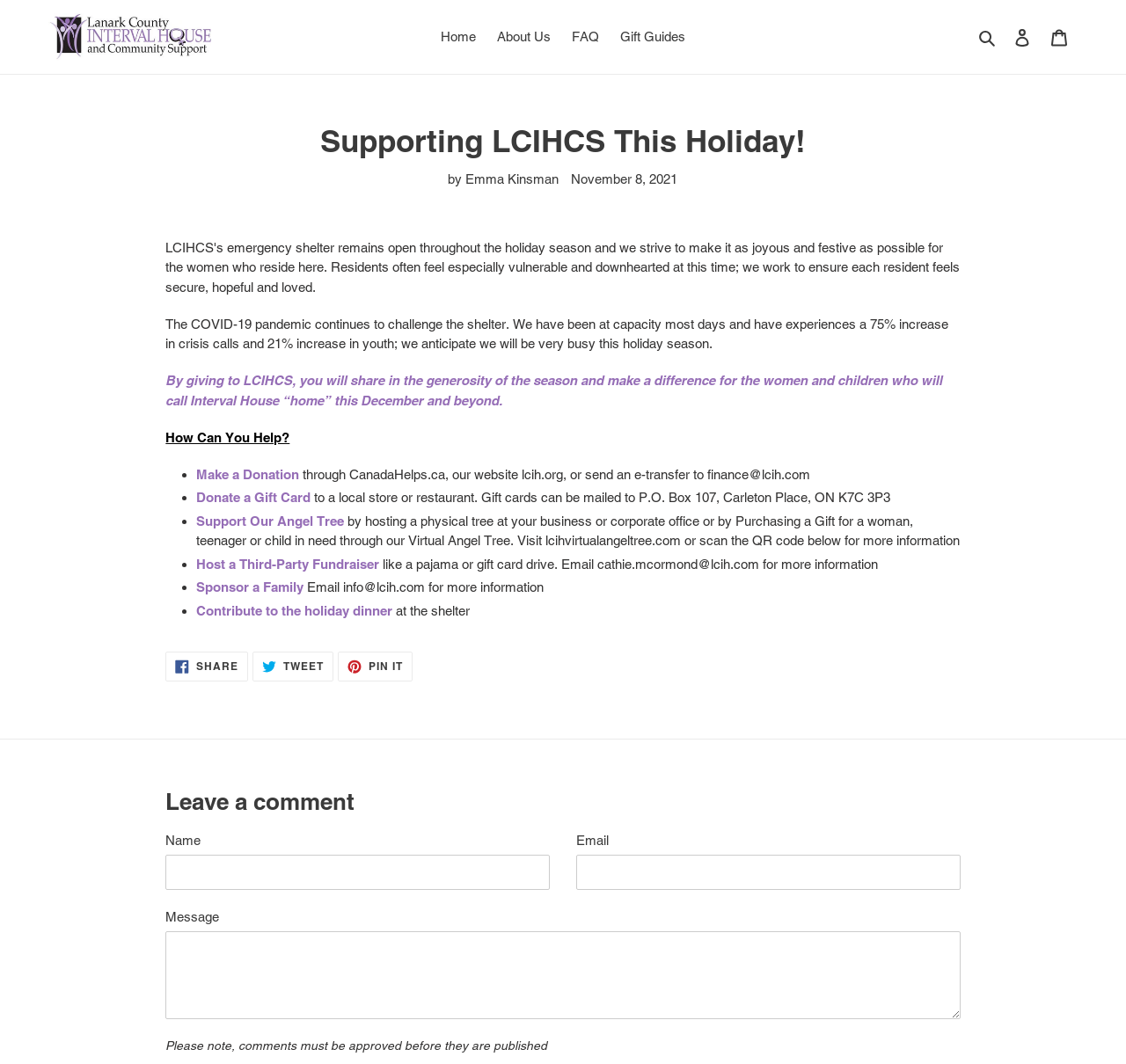Locate the bounding box coordinates of the element to click to perform the following action: 'View the cart'. The coordinates should be given as four float values between 0 and 1, in the form of [left, top, right, bottom].

[0.924, 0.017, 0.957, 0.052]